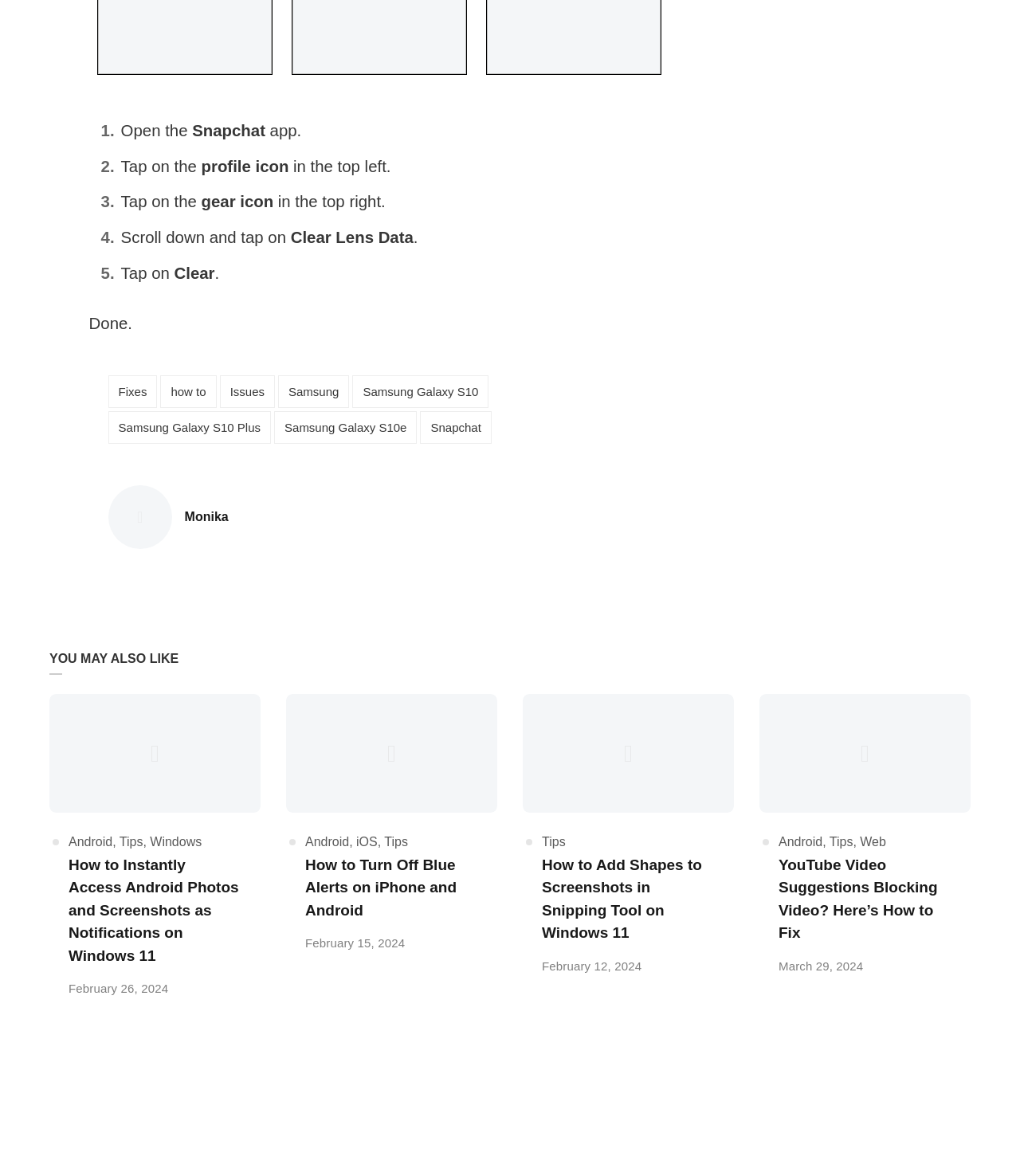Please give a concise answer to this question using a single word or phrase: 
What is the first step to clear lens data on Snapchat?

Tap on the profile icon